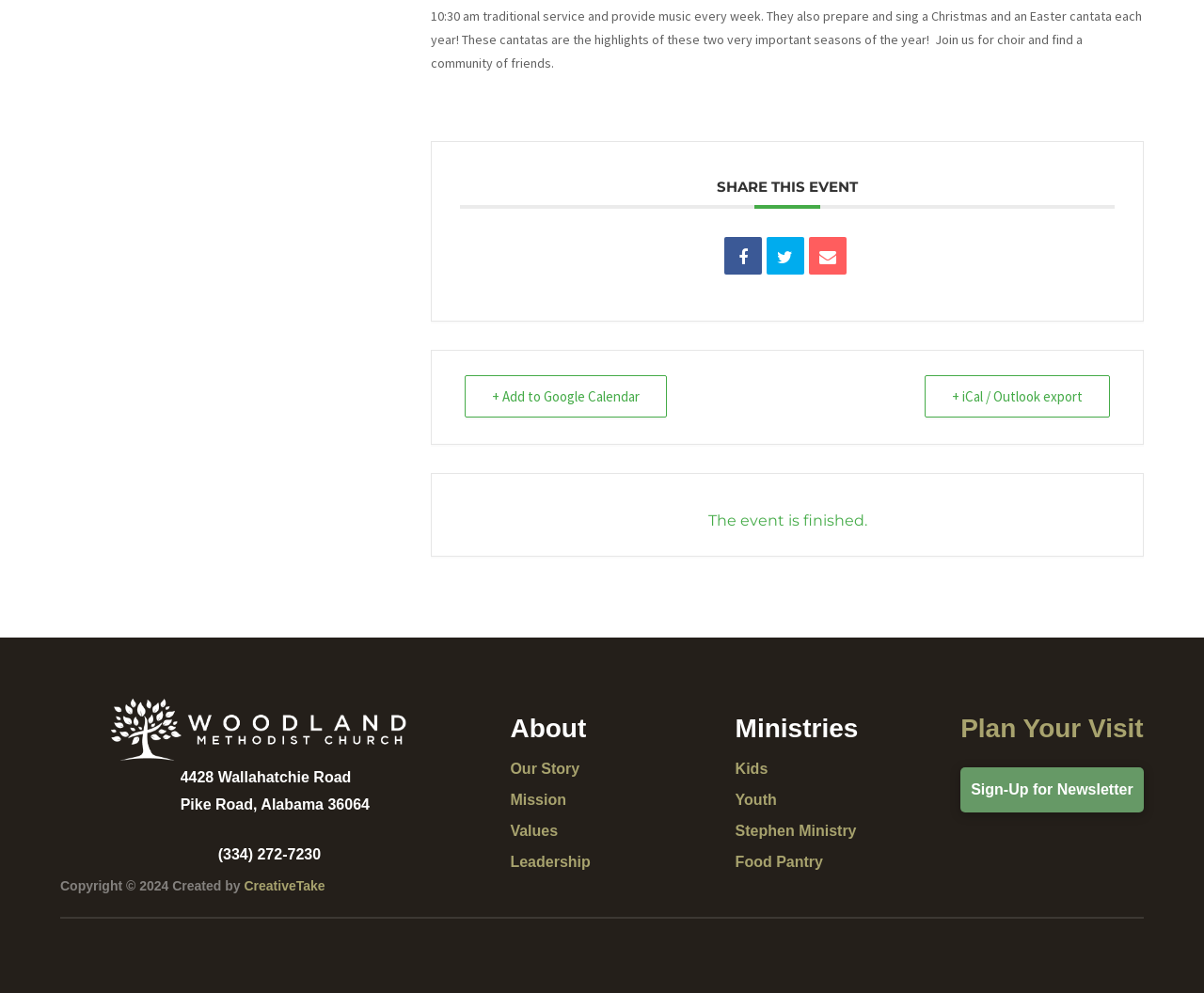What is the name of the organization?
Using the picture, provide a one-word or short phrase answer.

Not explicitly stated